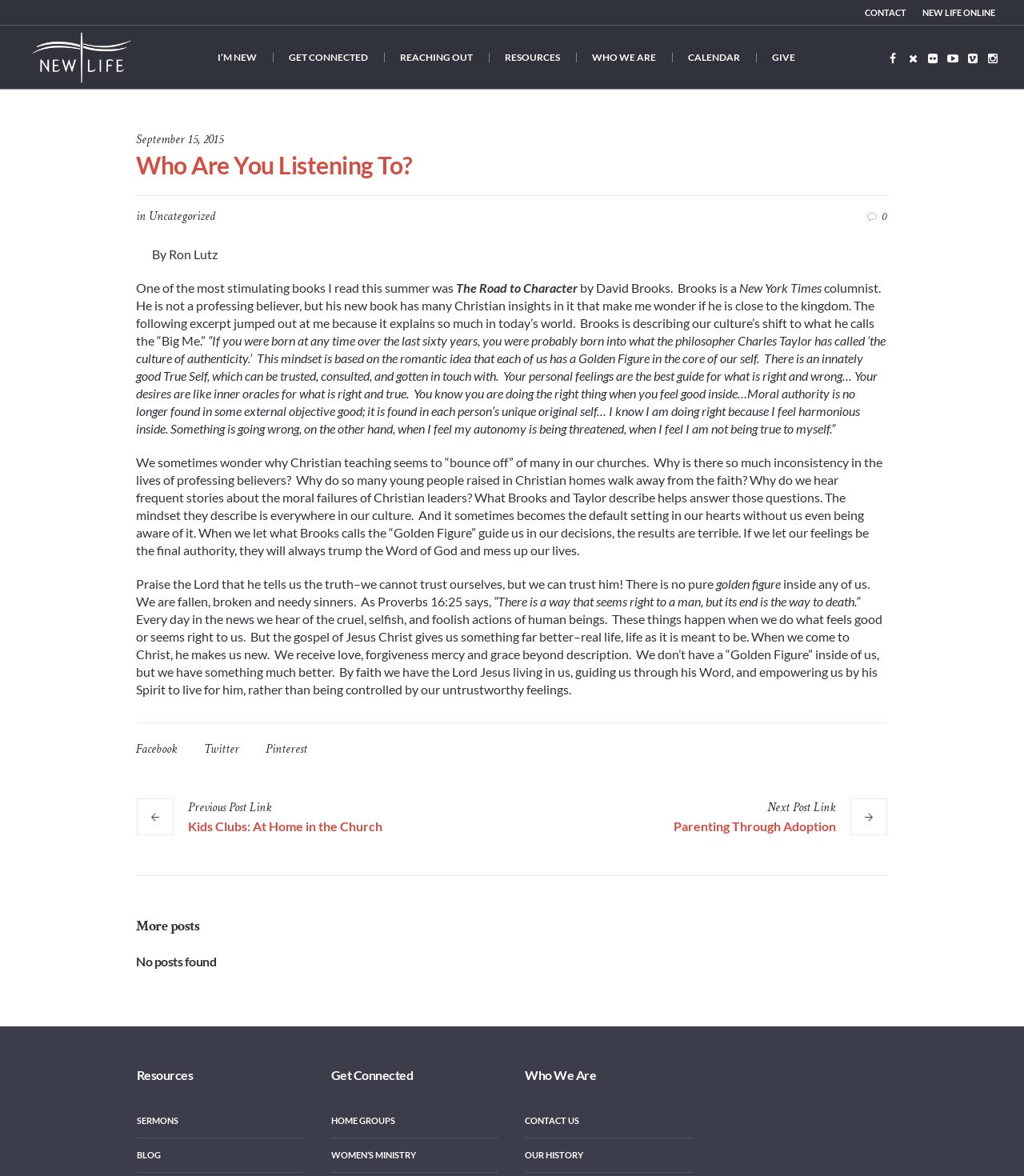Identify the bounding box coordinates of the clickable region to carry out the given instruction: "Read the article 'Who Are You Listening To?'".

[0.133, 0.11, 0.867, 0.594]